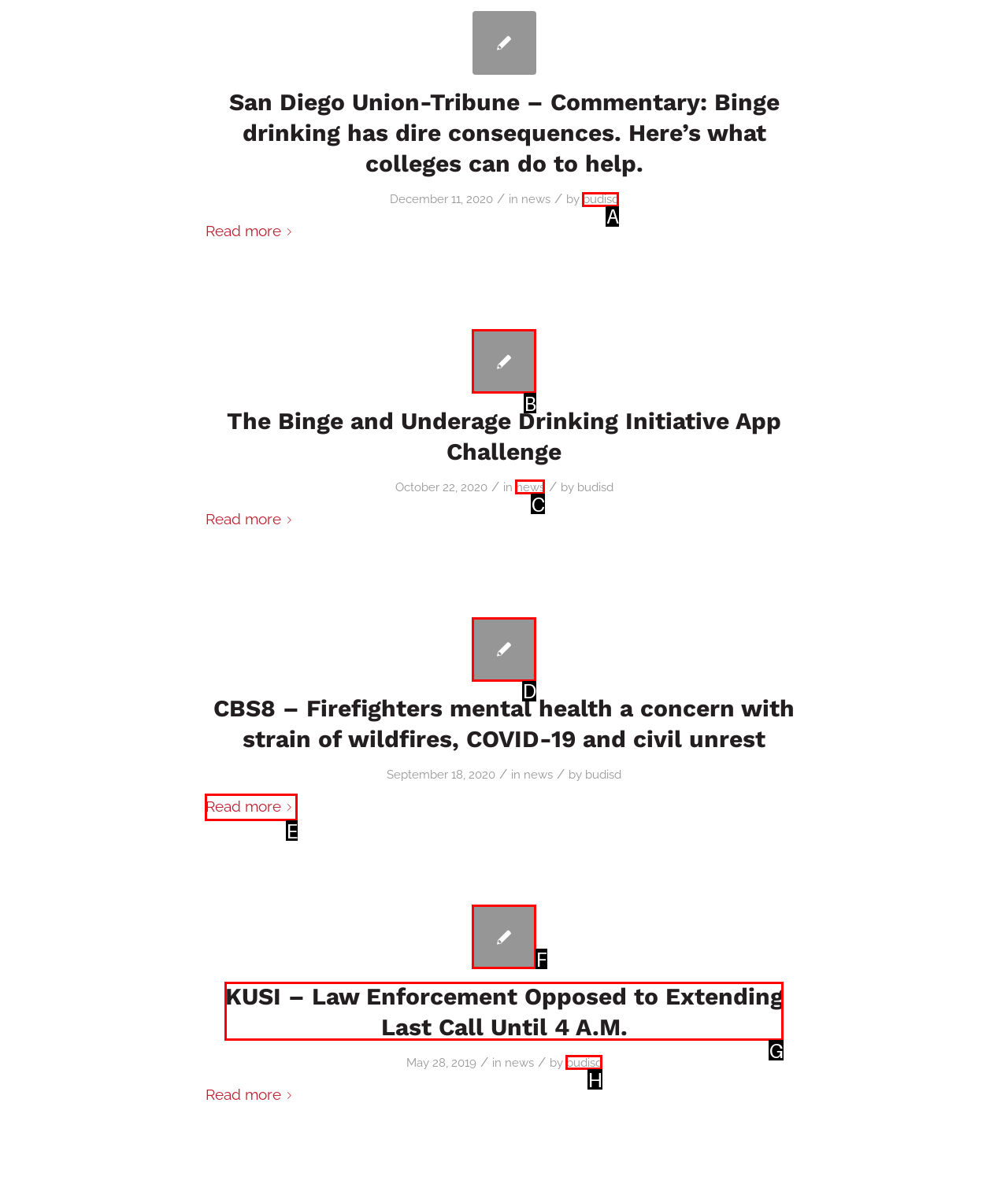Determine the UI element that matches the description: Productions
Answer with the letter from the given choices.

None